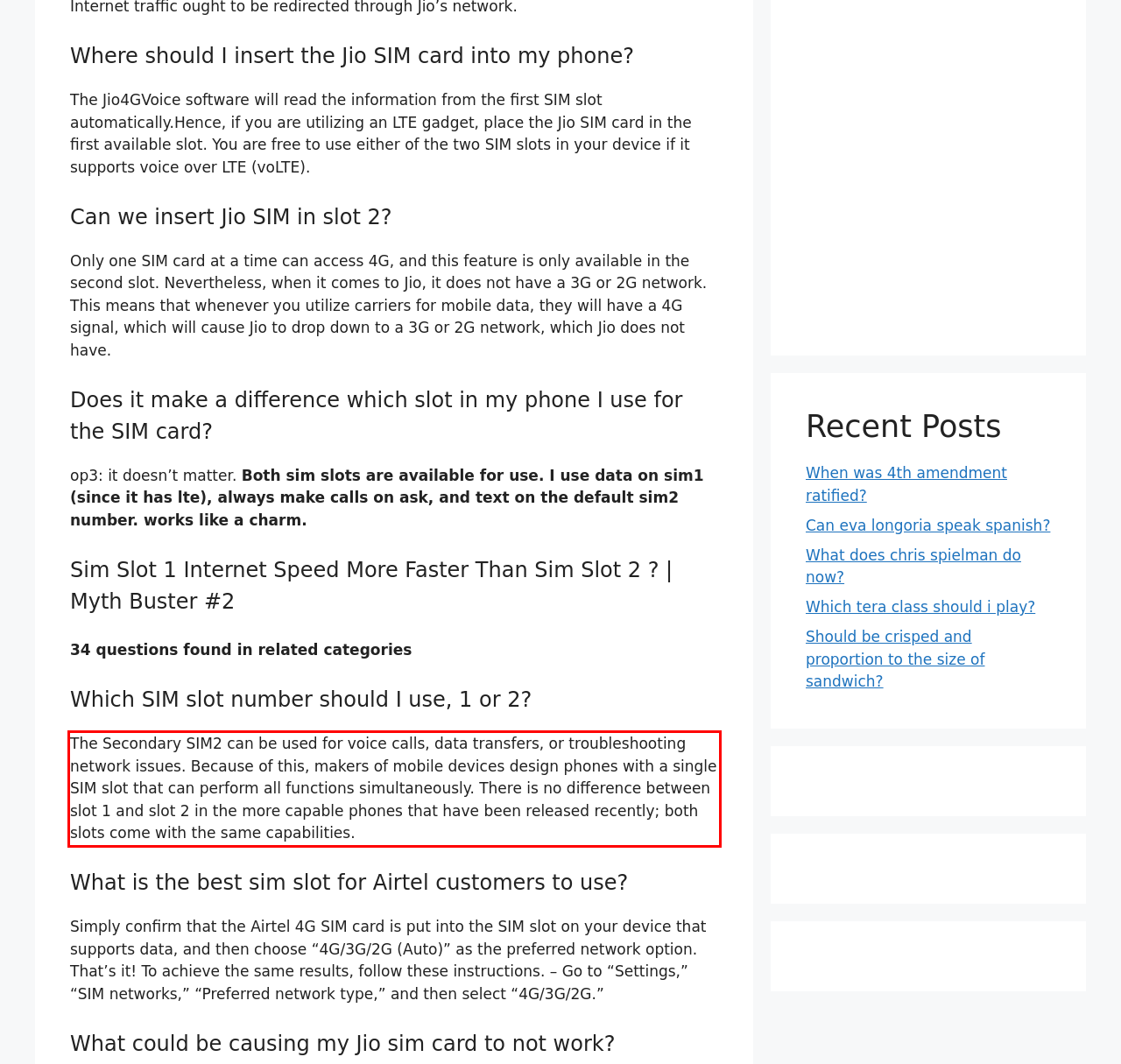You are given a webpage screenshot with a red bounding box around a UI element. Extract and generate the text inside this red bounding box.

The Secondary SIM2 can be used for voice calls, data transfers, or troubleshooting network issues. Because of this, makers of mobile devices design phones with a single SIM slot that can perform all functions simultaneously. There is no difference between slot 1 and slot 2 in the more capable phones that have been released recently; both slots come with the same capabilities.